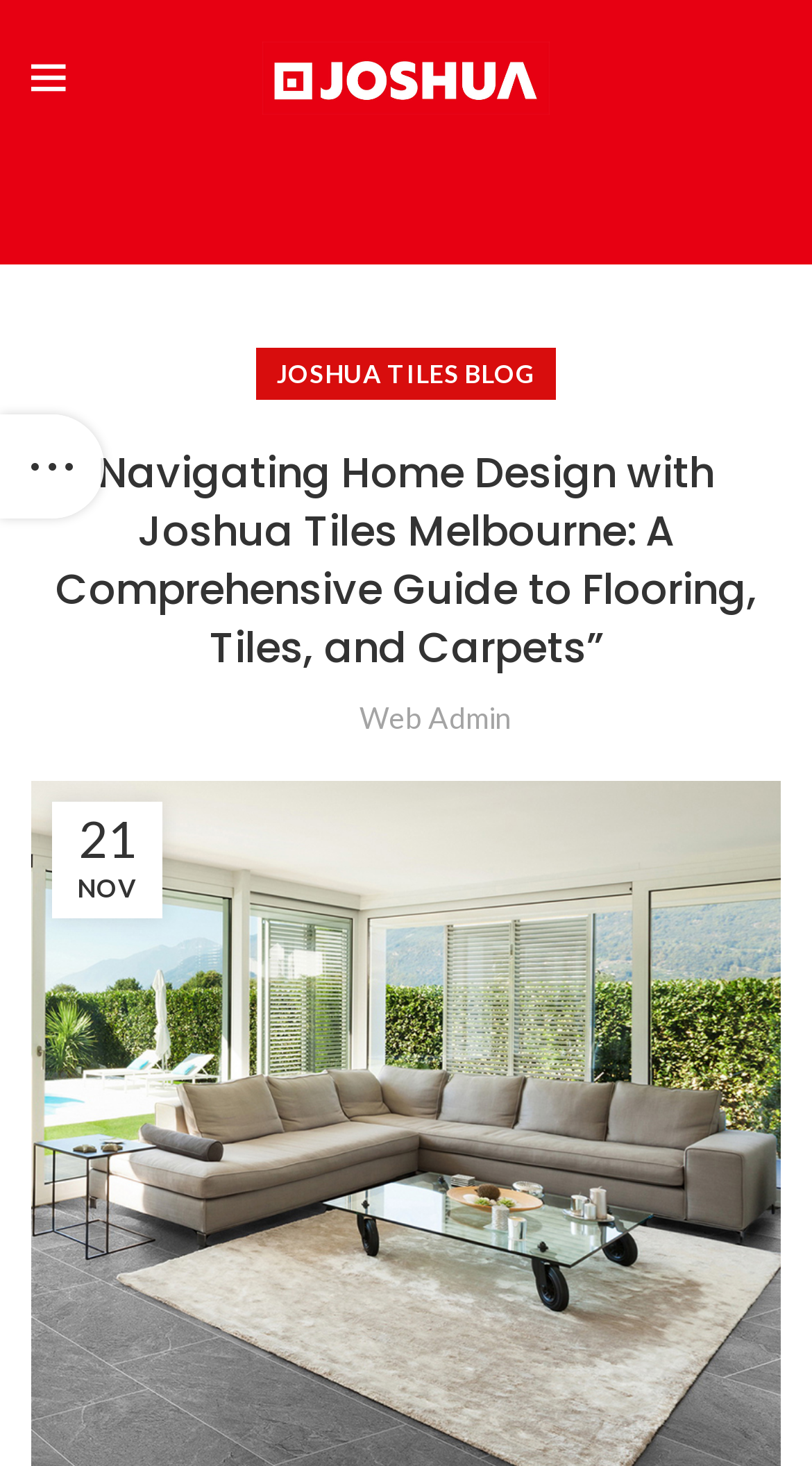Give a one-word or short phrase answer to the question: 
What is the purpose of the sidebar?

Navigation